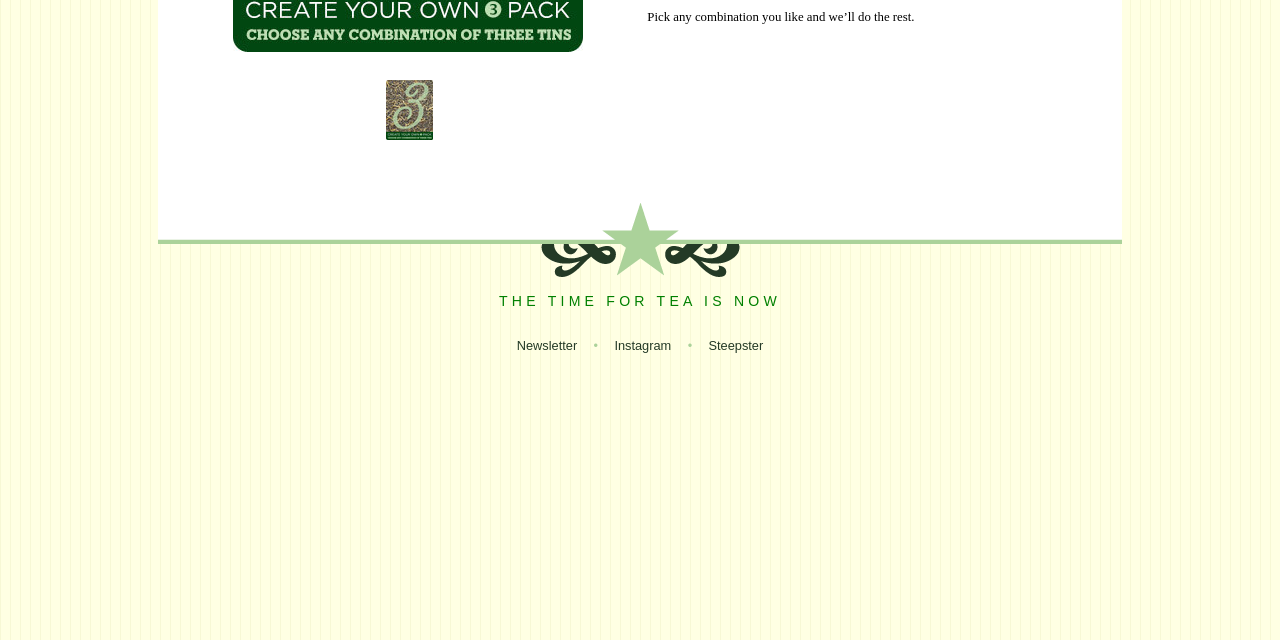Given the element description, predict the bounding box coordinates in the format (top-left x, top-left y, bottom-right x, bottom-right y), using floating point numbers between 0 and 1: Steepster

[0.553, 0.528, 0.596, 0.551]